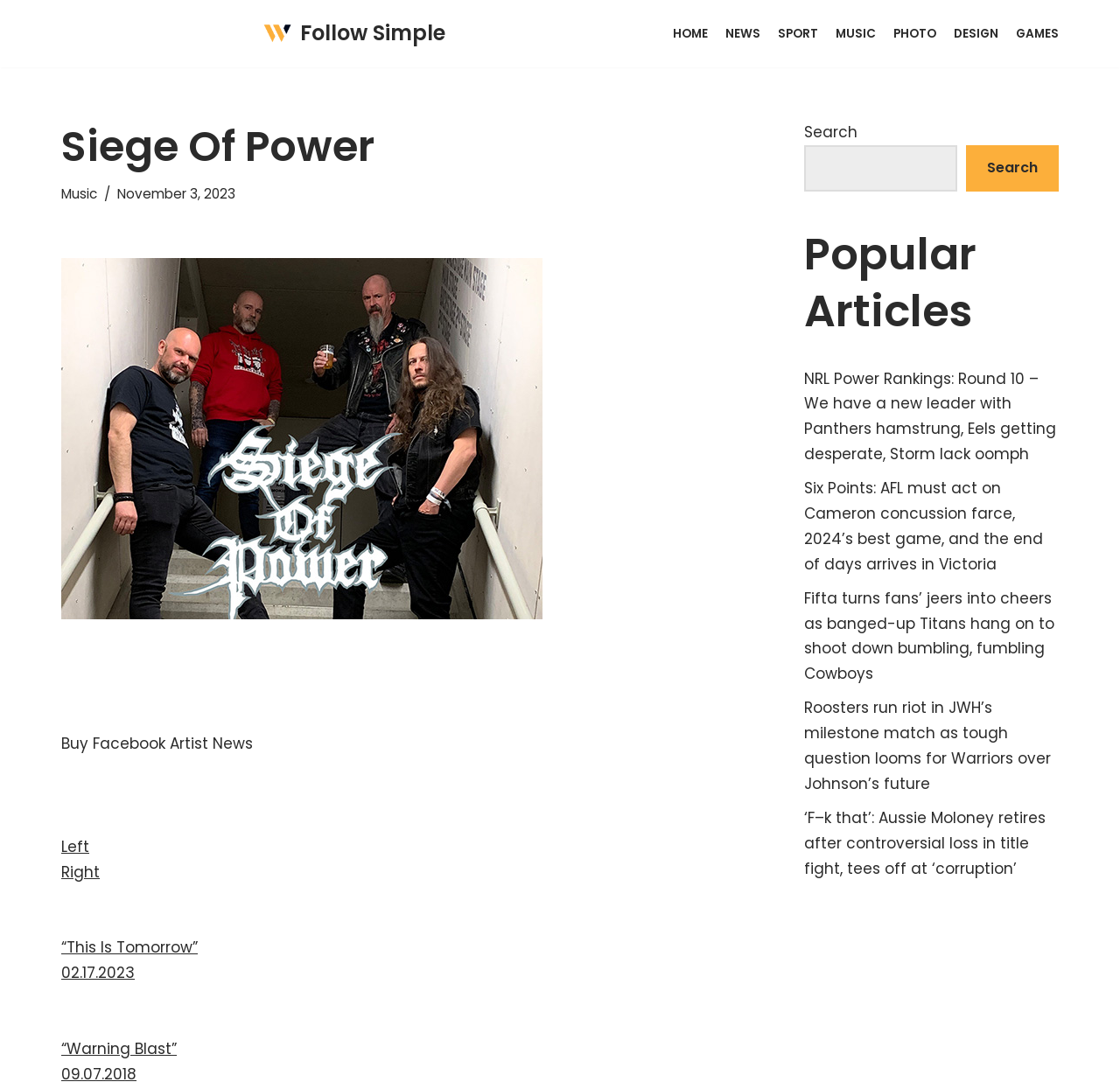Pinpoint the bounding box coordinates of the clickable element to carry out the following instruction: "Click on the 'HOME' link."

[0.601, 0.021, 0.632, 0.041]